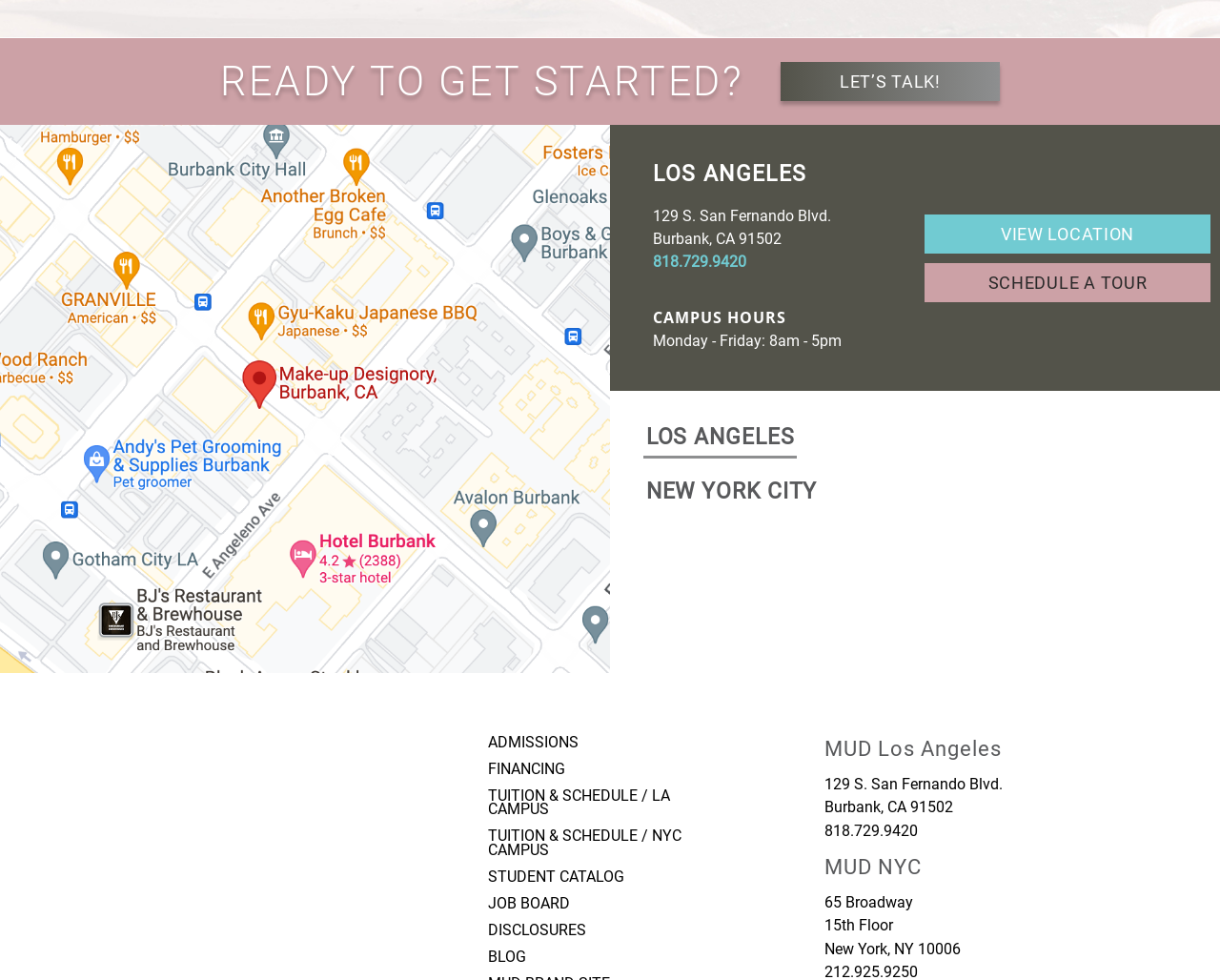Specify the bounding box coordinates (top-left x, top-left y, bottom-right x, bottom-right y) of the UI element in the screenshot that matches this description: Home

None